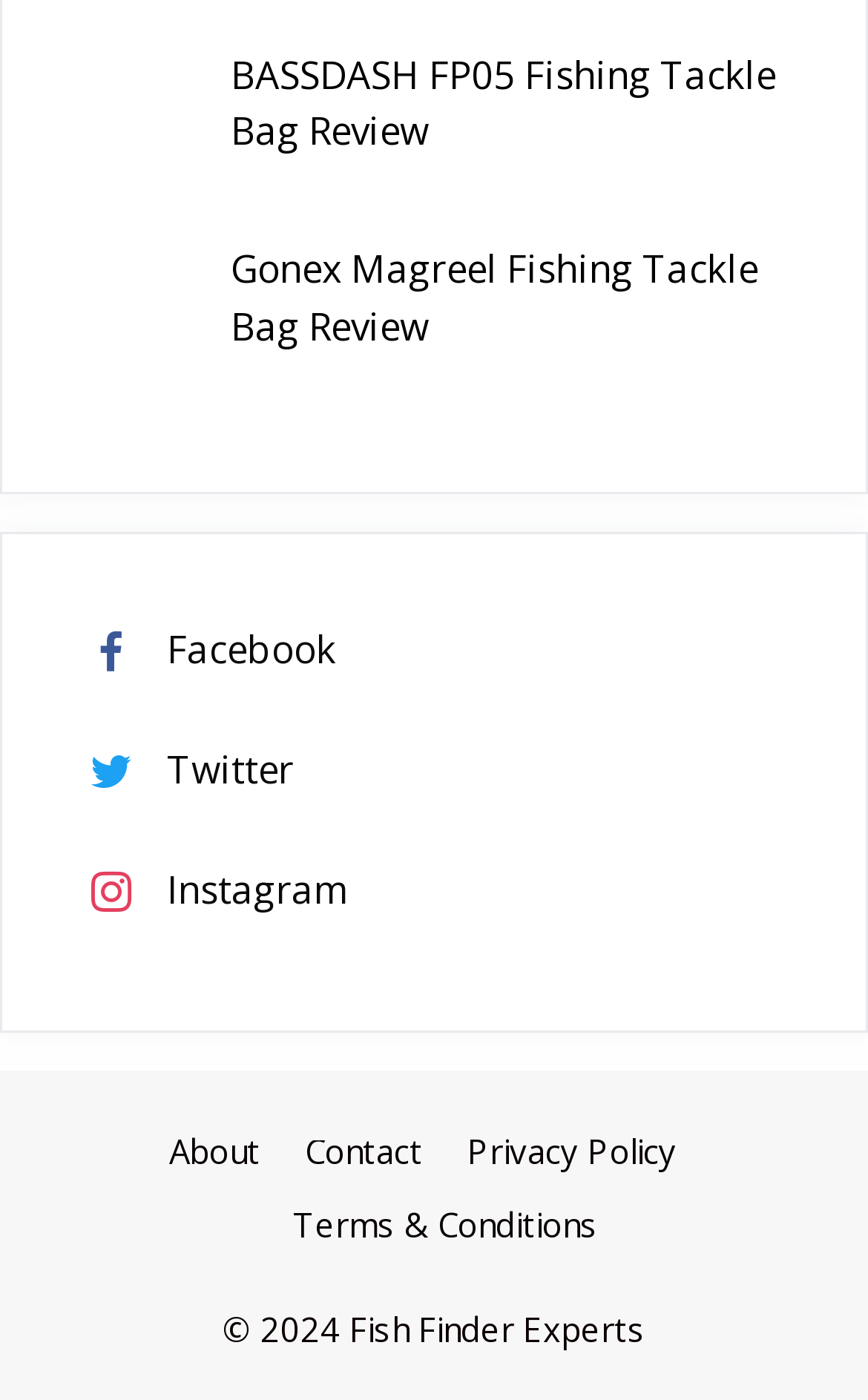Find the bounding box coordinates of the element to click in order to complete the given instruction: "Visit Facebook page."

[0.085, 0.445, 0.387, 0.481]